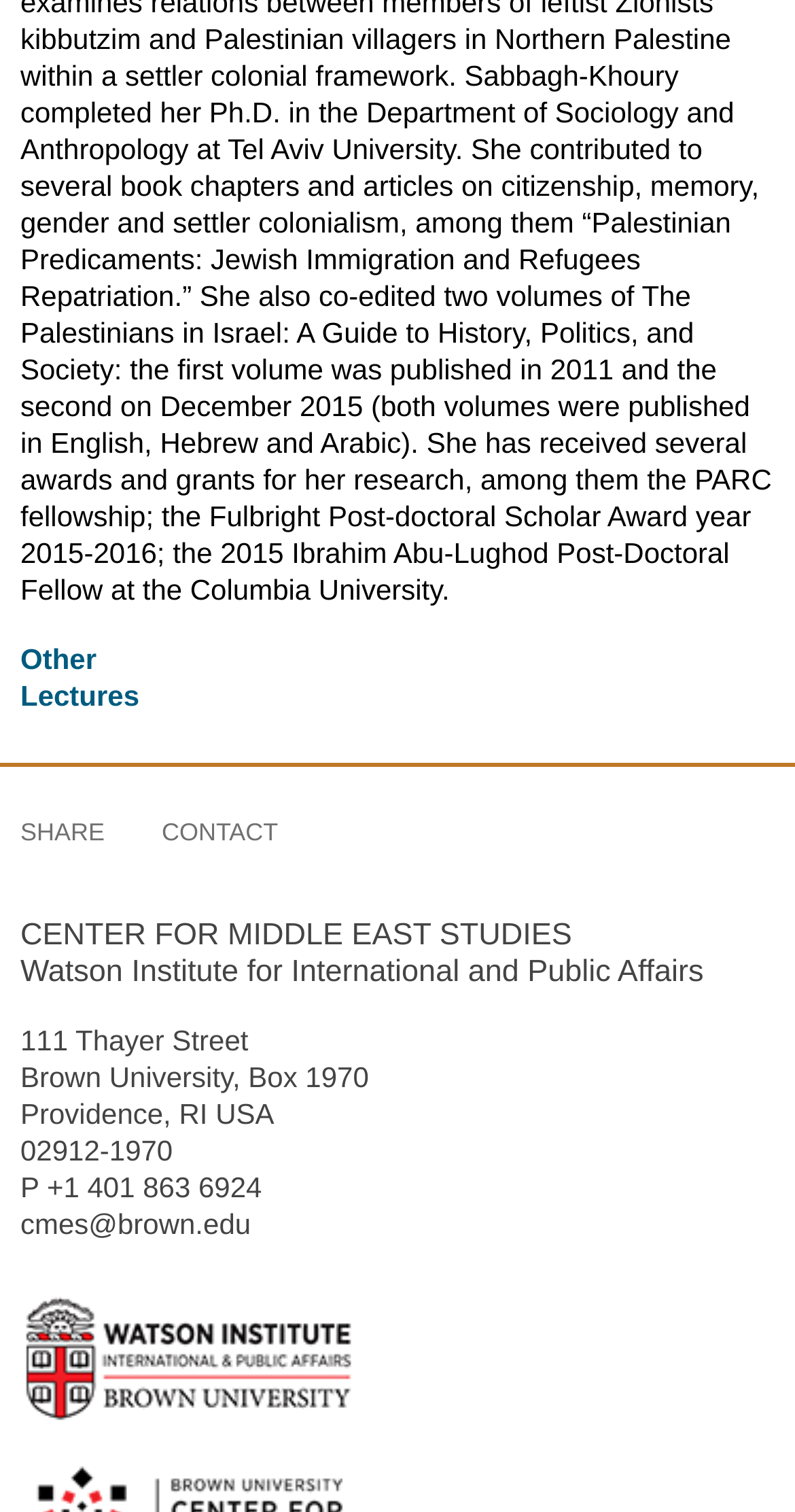Can you specify the bounding box coordinates for the region that should be clicked to fulfill this instruction: "email the center".

[0.026, 0.799, 0.316, 0.821]